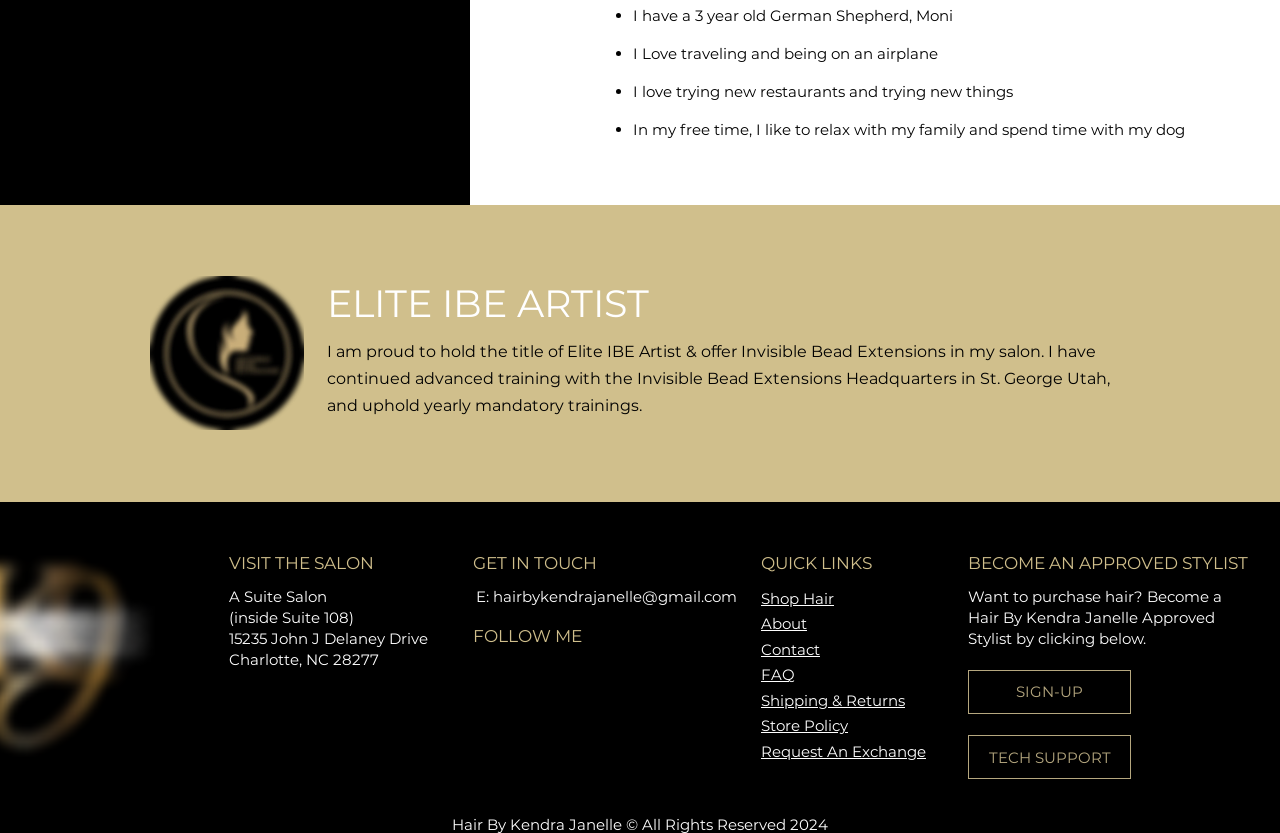Point out the bounding box coordinates of the section to click in order to follow this instruction: "Request an exchange".

[0.595, 0.891, 0.723, 0.913]